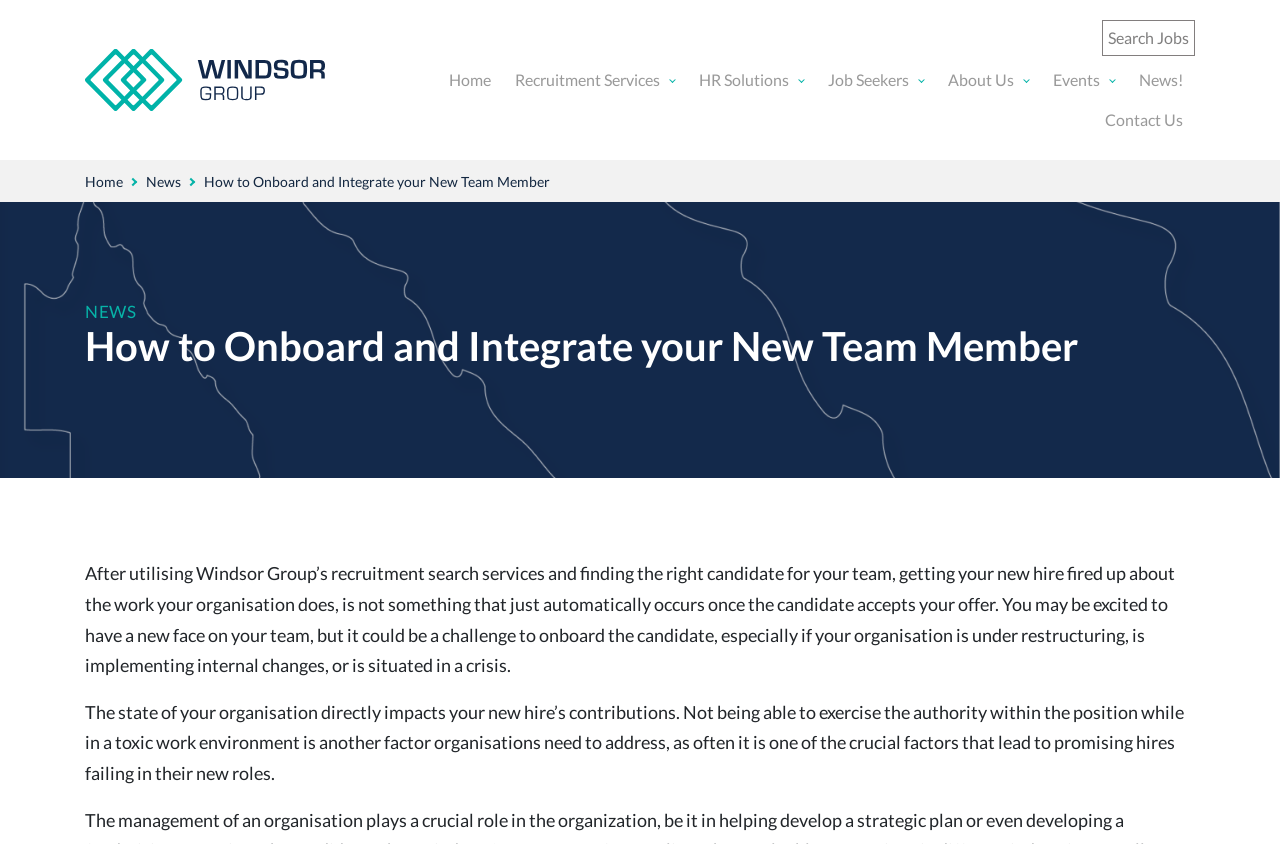Please identify the bounding box coordinates of the clickable region that I should interact with to perform the following instruction: "Search for jobs". The coordinates should be expressed as four float numbers between 0 and 1, i.e., [left, top, right, bottom].

[0.85, 0.024, 0.934, 0.073]